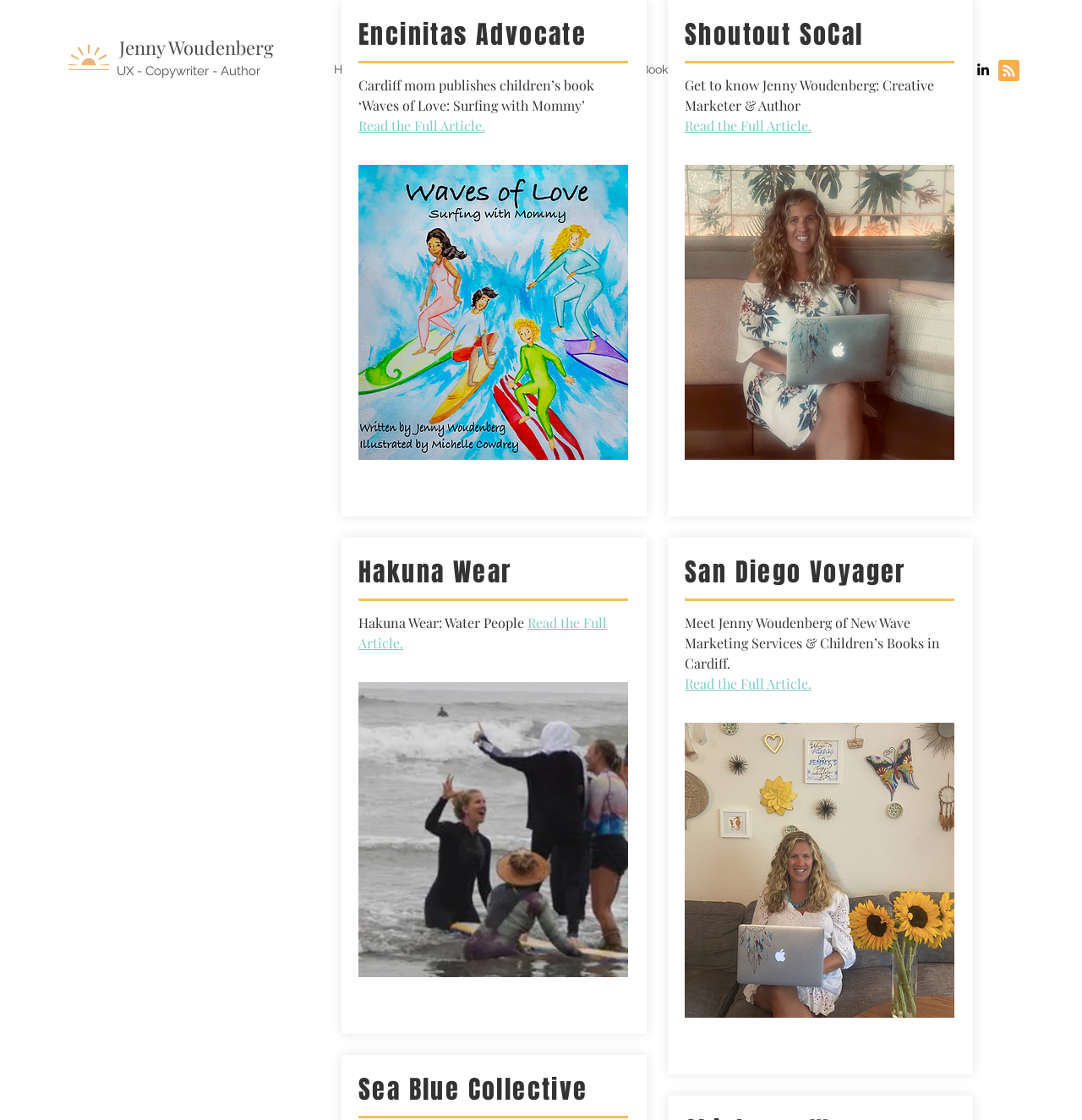Identify the coordinates of the bounding box for the element that must be clicked to accomplish the instruction: "Click on the Log In button".

[0.802, 0.047, 0.89, 0.077]